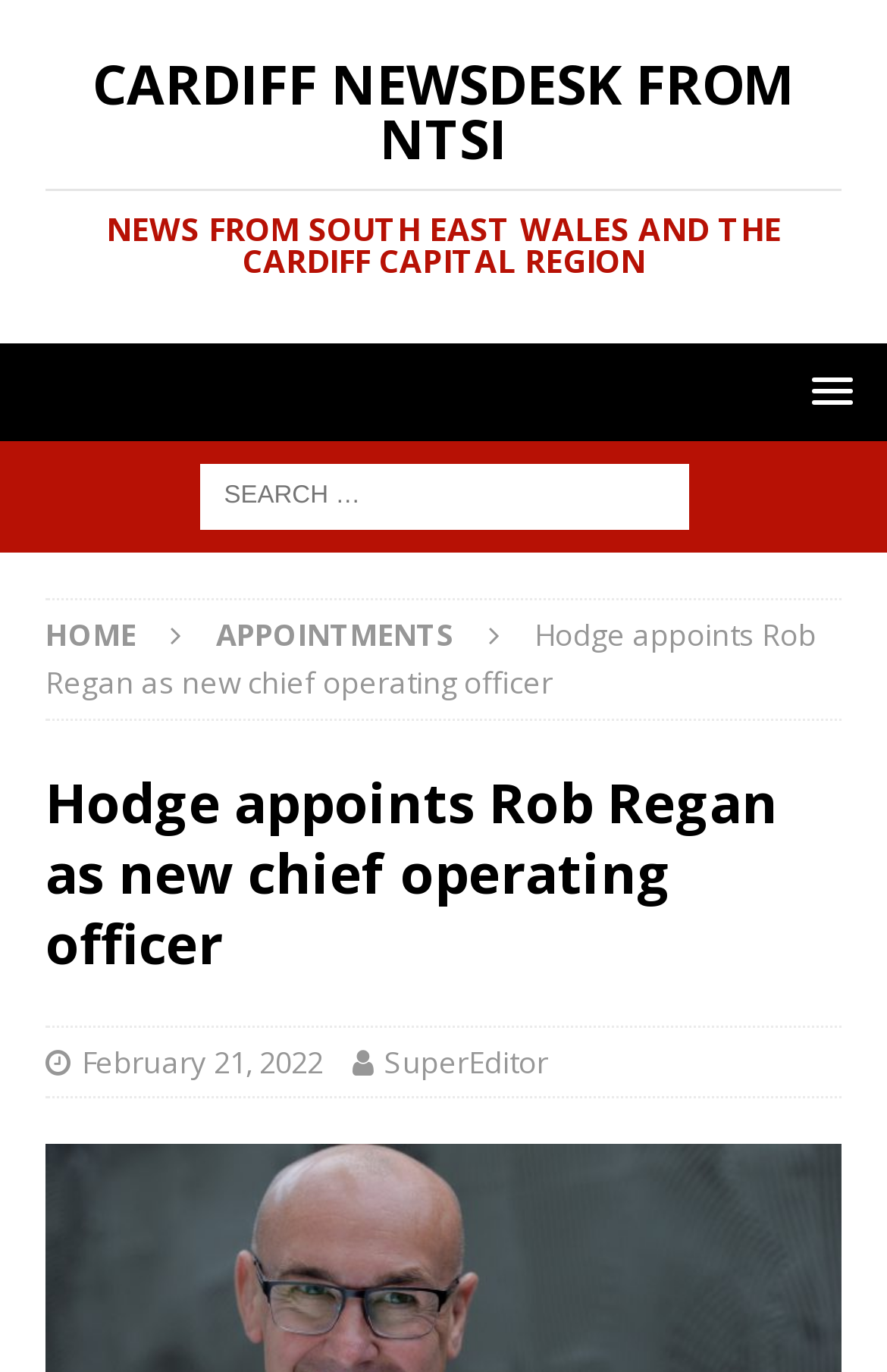Use a single word or phrase to answer this question: 
What is the region from which the news is coming?

South East Wales and the Cardiff Capital Region